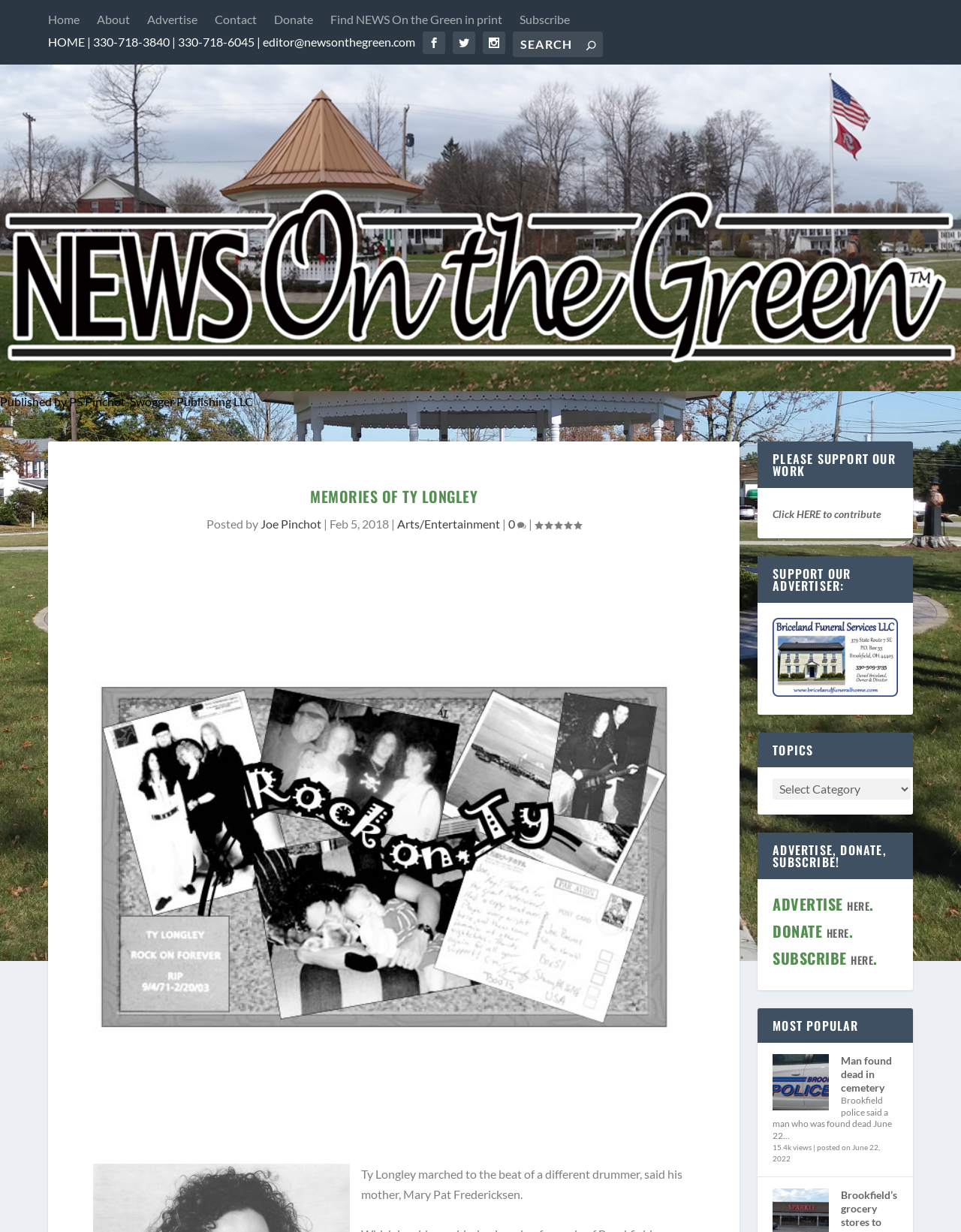Determine the bounding box coordinates for the clickable element required to fulfill the instruction: "Search for something". Provide the coordinates as four float numbers between 0 and 1, i.e., [left, top, right, bottom].

[0.534, 0.026, 0.627, 0.046]